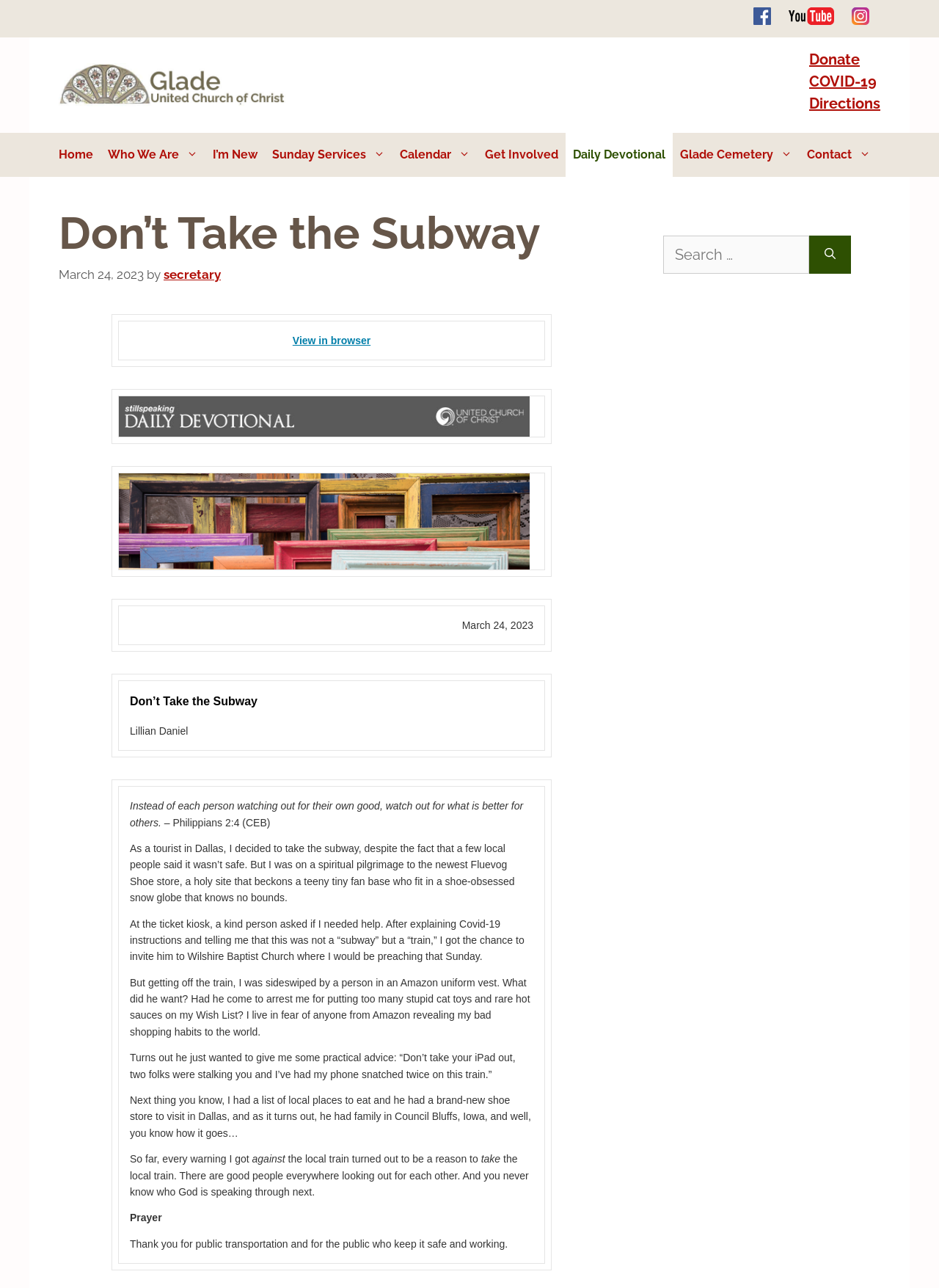Please specify the bounding box coordinates for the clickable region that will help you carry out the instruction: "View in browser".

[0.312, 0.26, 0.395, 0.269]